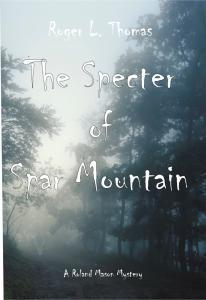Use a single word or phrase to answer the following:
What is the genre of the book?

Mystery